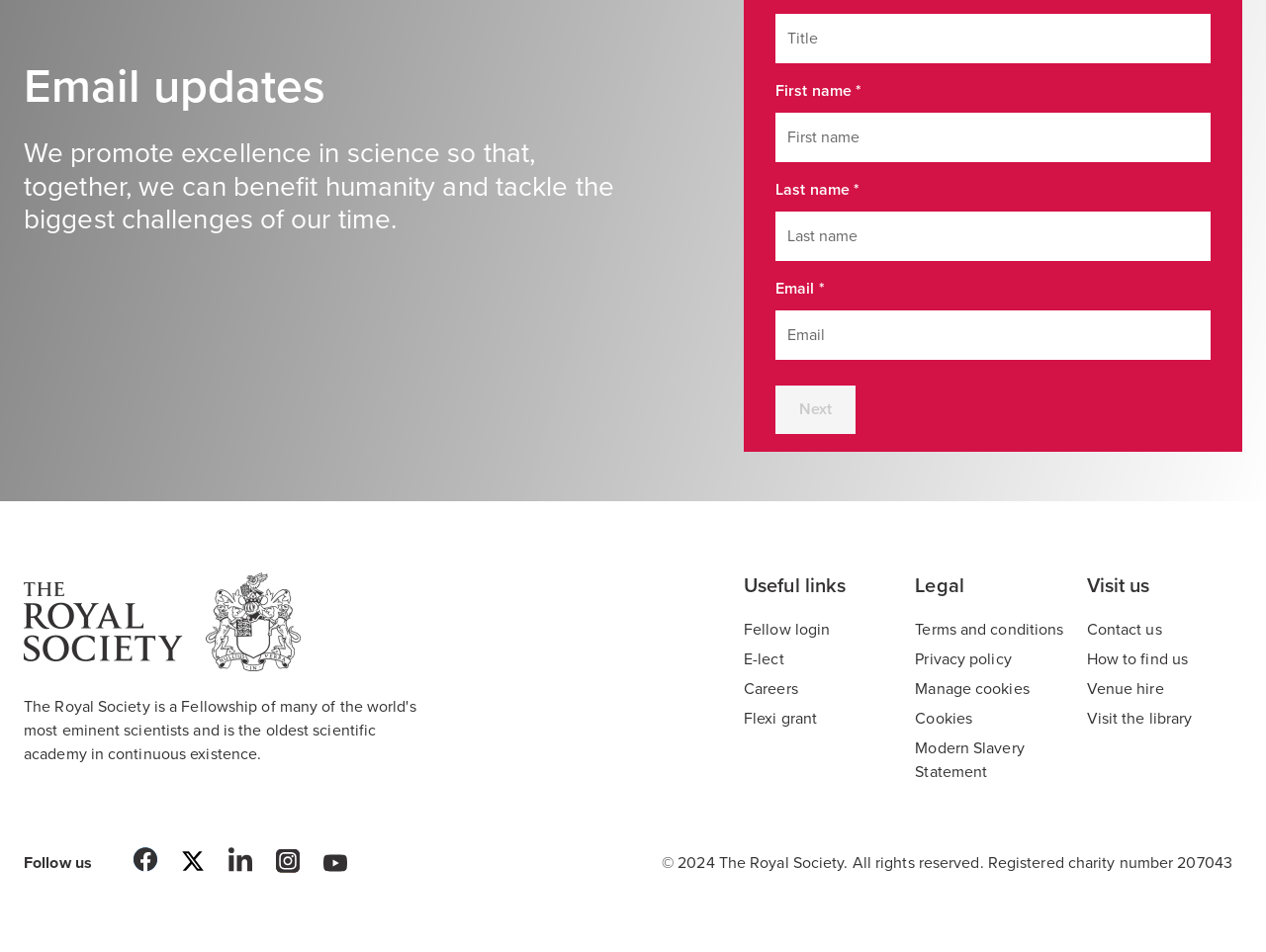Please identify the bounding box coordinates of the region to click in order to complete the given instruction: "Follow Royal Society on Facebook". The coordinates should be four float numbers between 0 and 1, i.e., [left, top, right, bottom].

[0.098, 0.887, 0.132, 0.925]